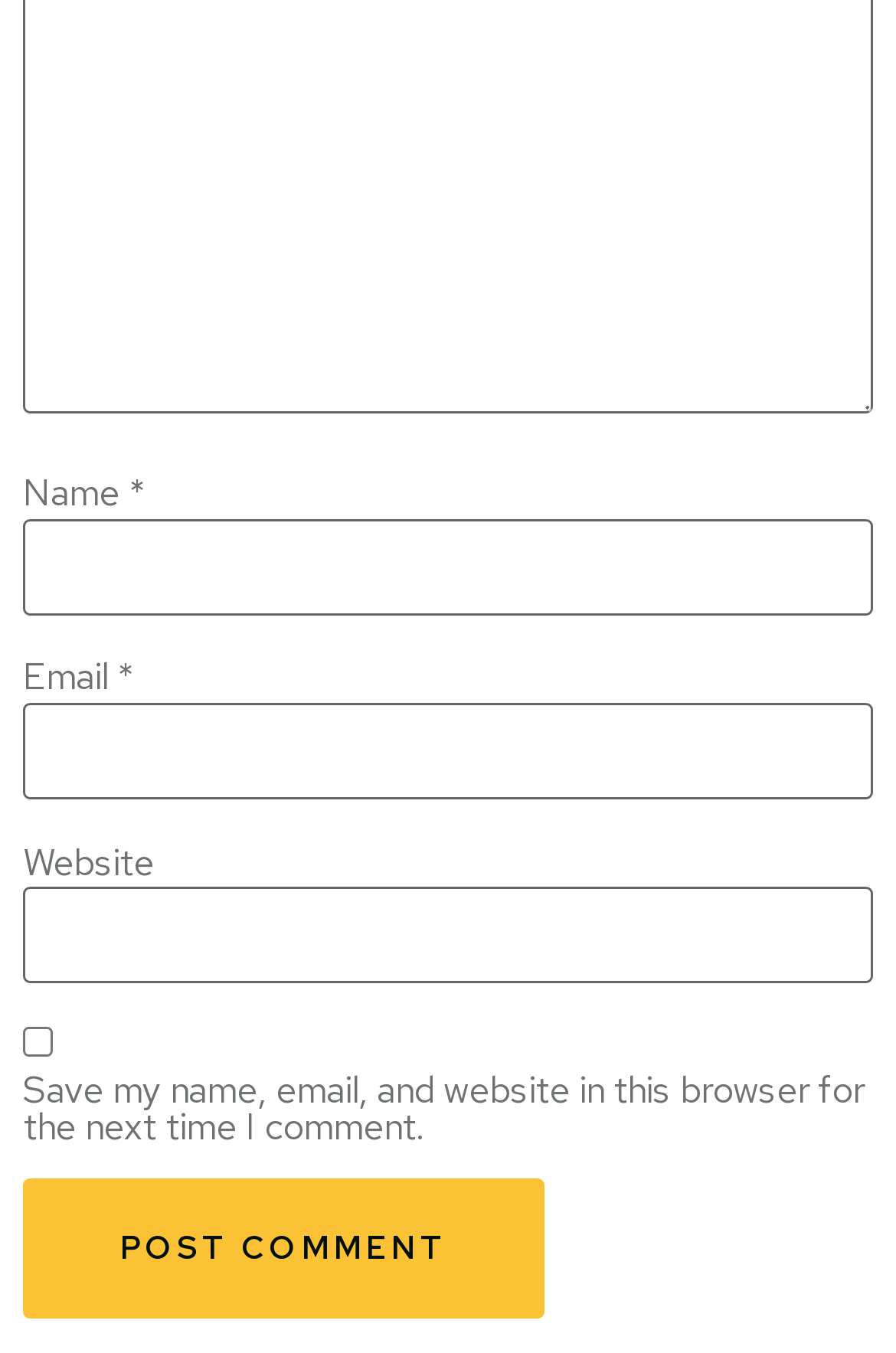Find the bounding box coordinates for the HTML element specified by: "parent_node: Email * aria-describedby="email-notes" name="email"".

[0.026, 0.519, 0.974, 0.591]